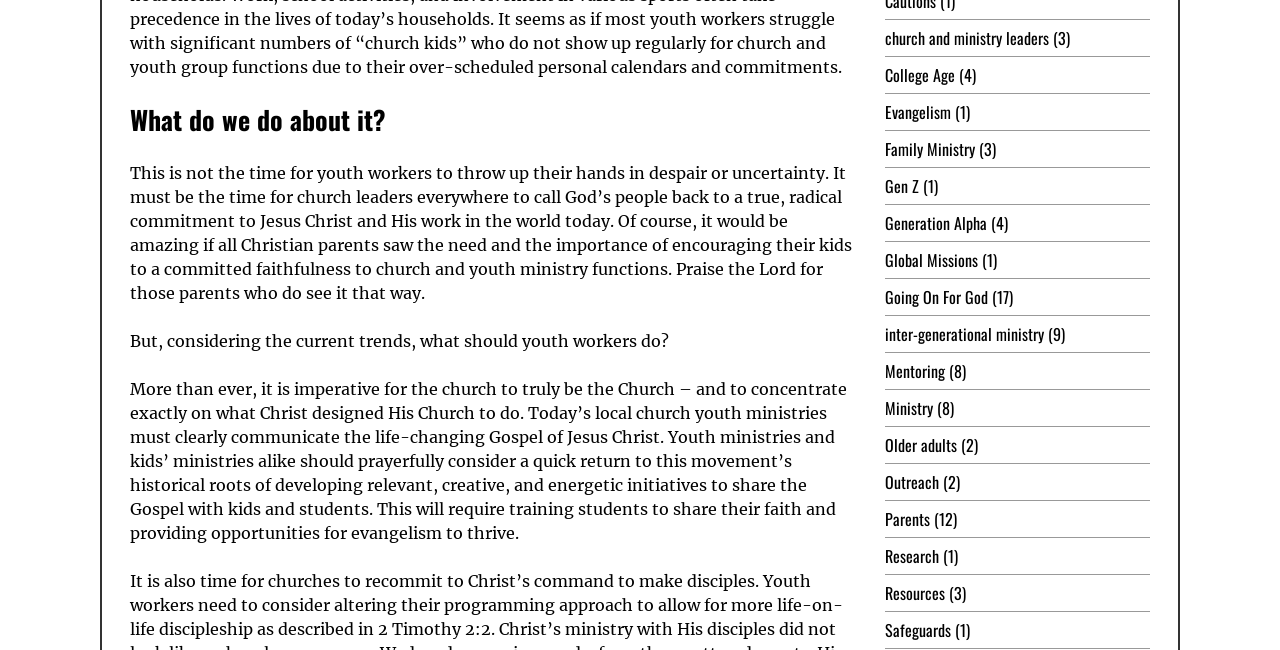Could you specify the bounding box coordinates for the clickable section to complete the following instruction: "Discover 'Resources'"?

[0.691, 0.895, 0.738, 0.931]